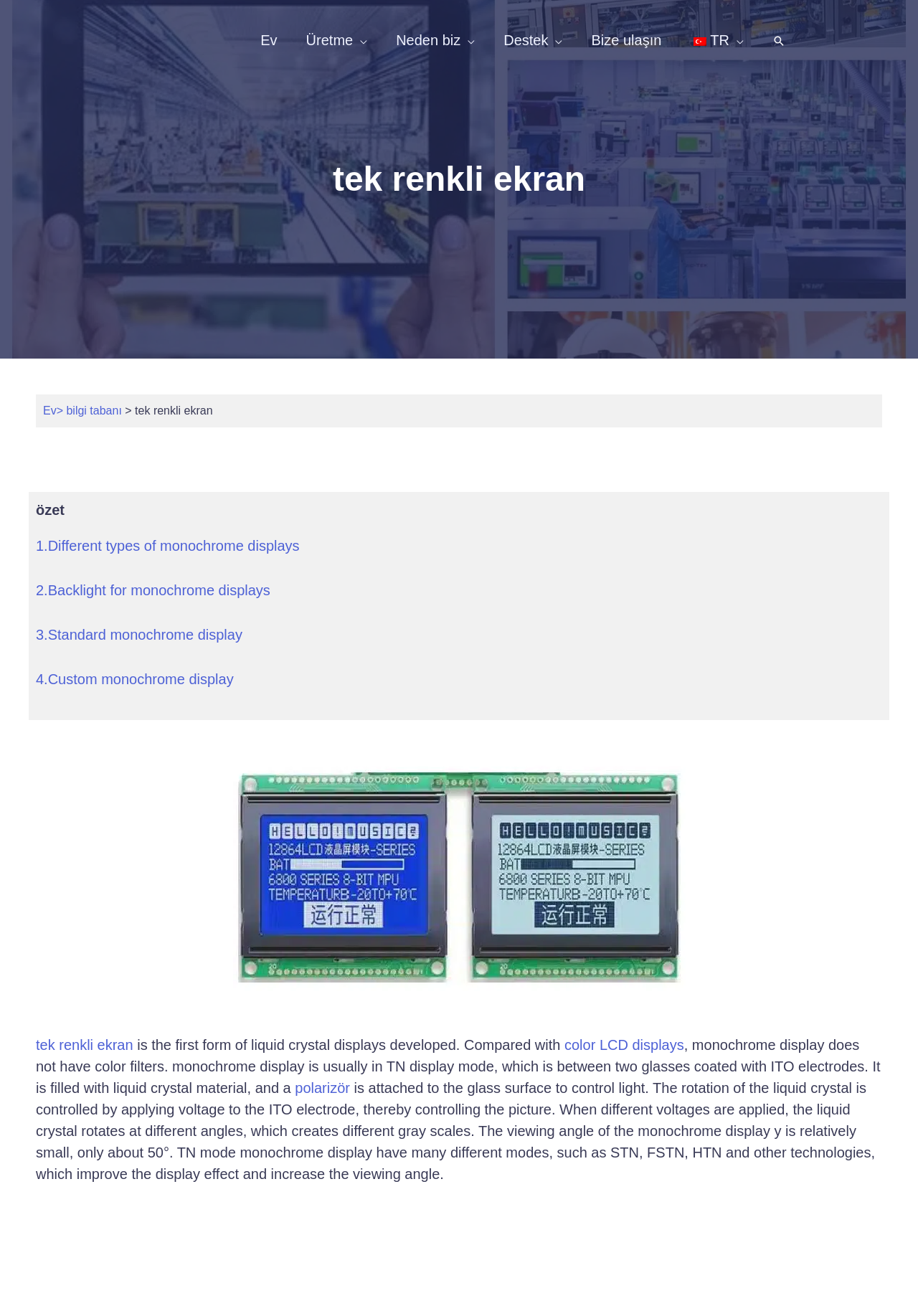Kindly determine the bounding box coordinates for the area that needs to be clicked to execute this instruction: "Click on the 'Ev' link".

[0.268, 0.009, 0.318, 0.052]